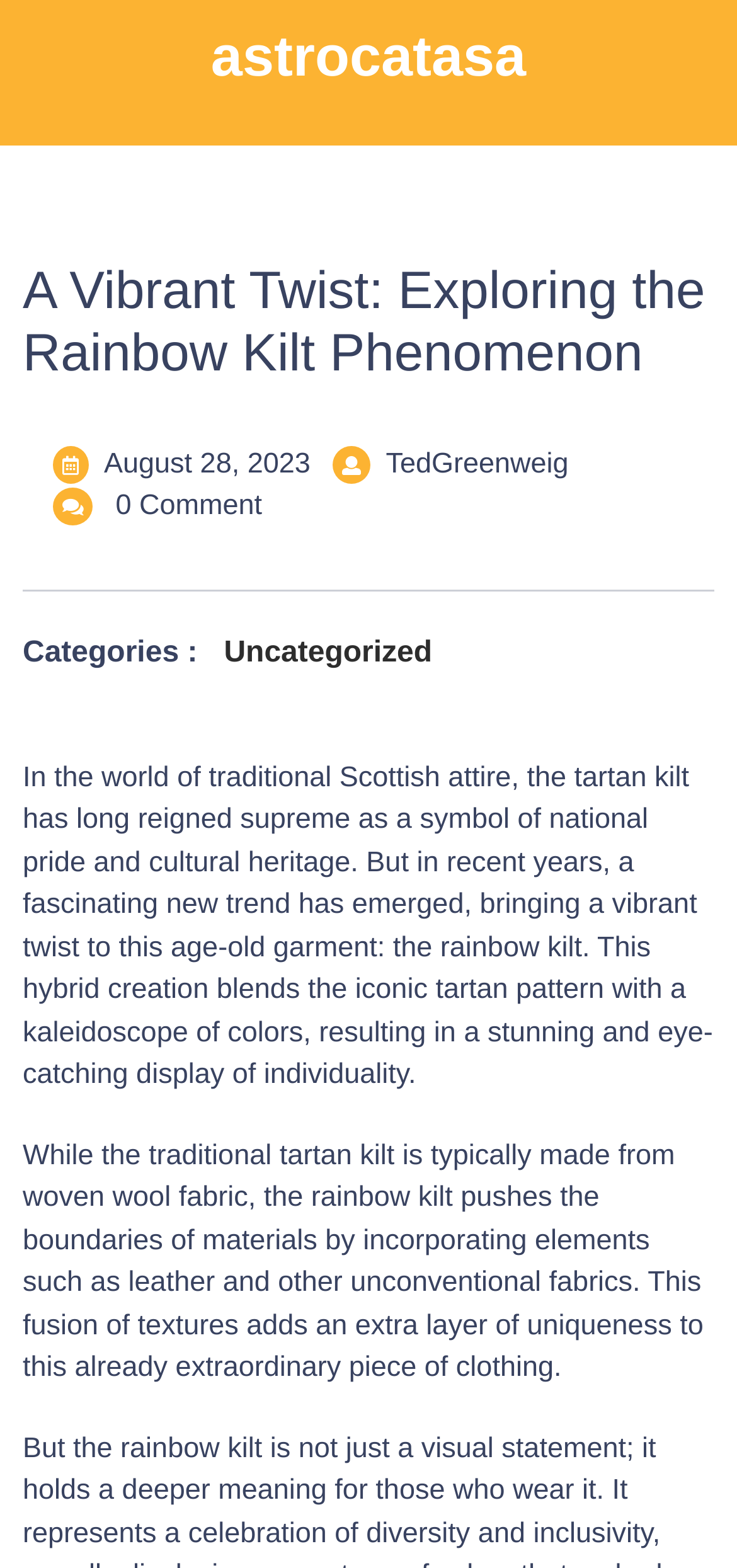Given the following UI element description: "astrocatasa", find the bounding box coordinates in the webpage screenshot.

[0.286, 0.017, 0.714, 0.057]